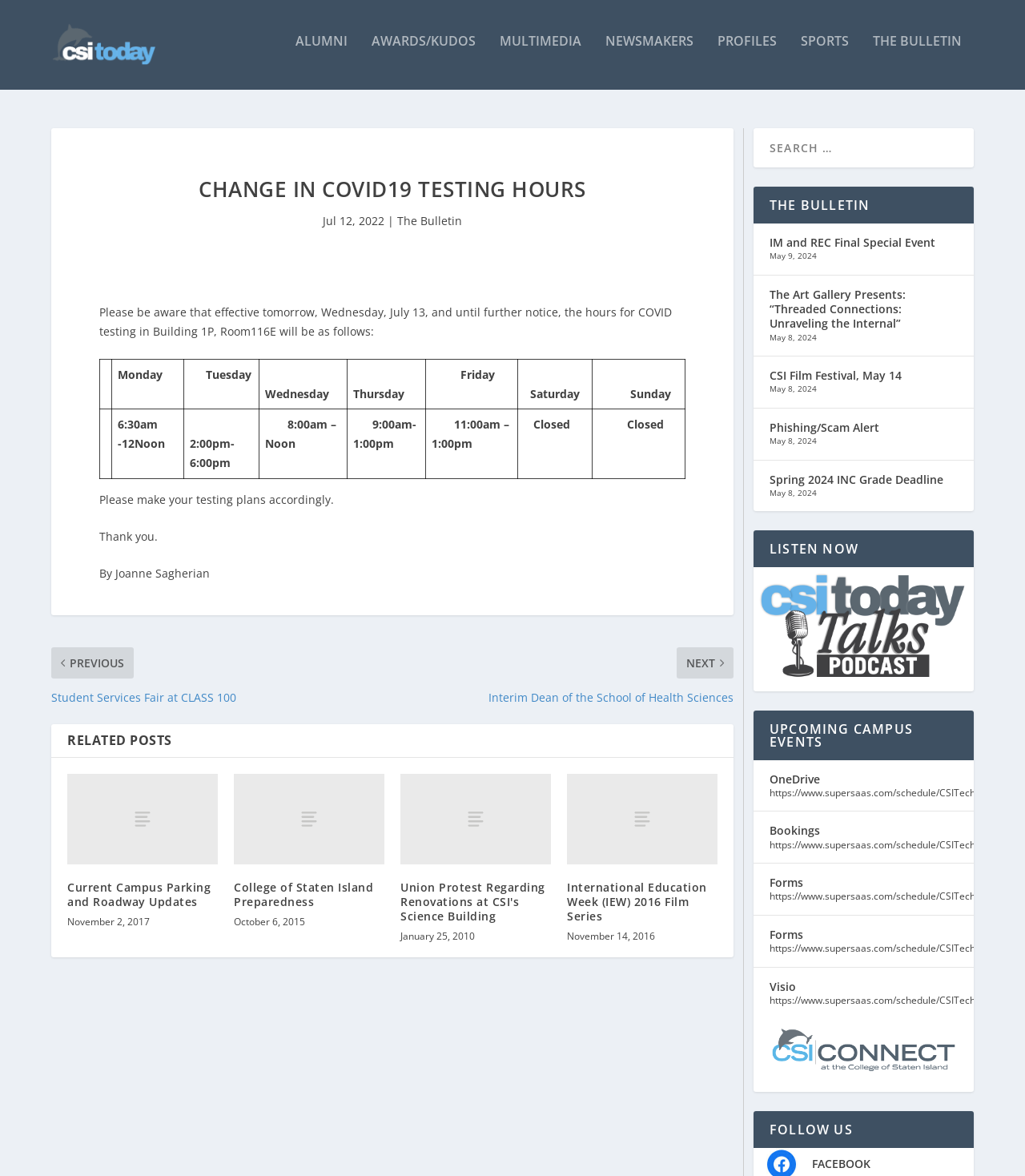Pinpoint the bounding box coordinates of the area that should be clicked to complete the following instruction: "Explore 'Unraveling the Allure of Slots: A Deep Dive into the World of Slot Machines'". The coordinates must be given as four float numbers between 0 and 1, i.e., [left, top, right, bottom].

None